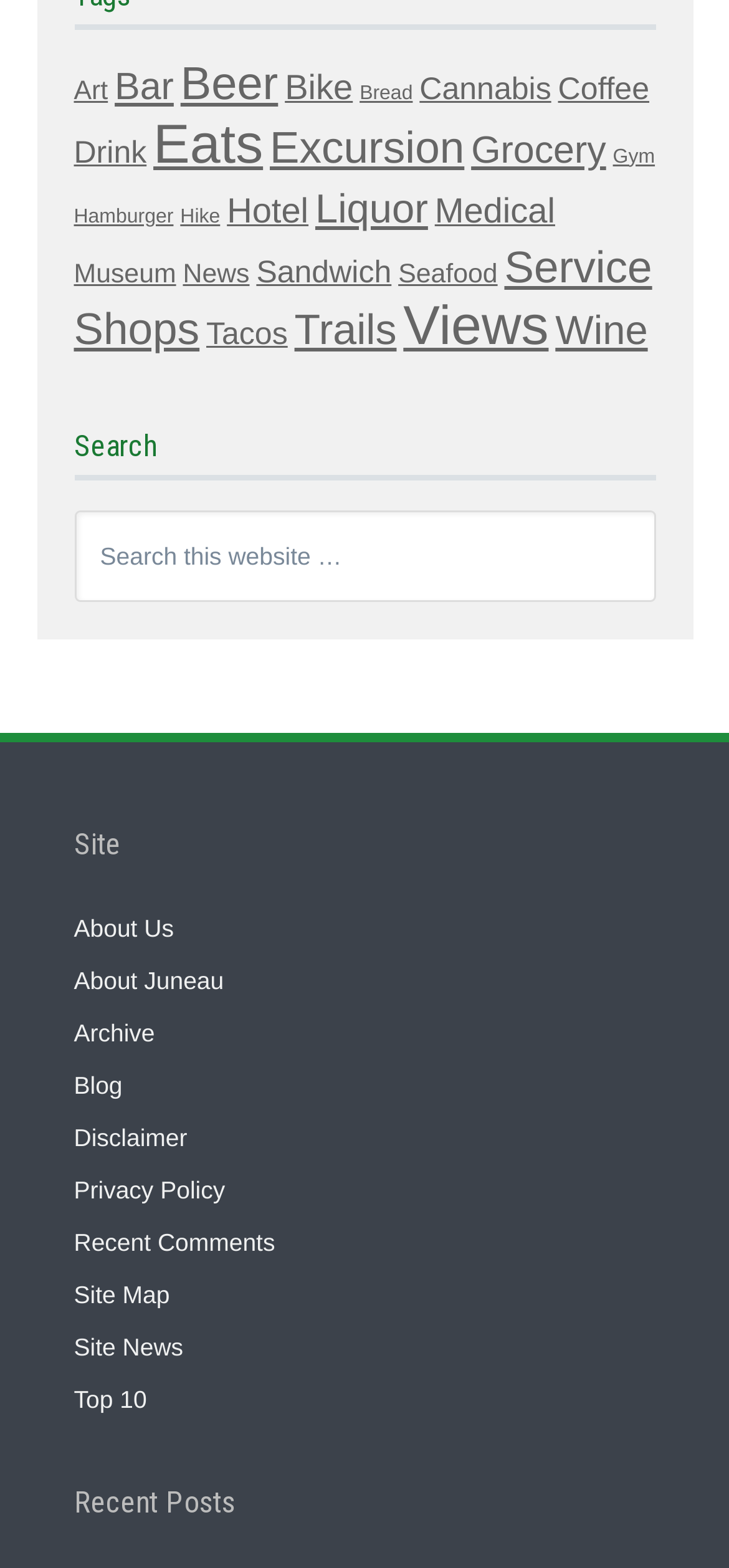Based on the provided description, "name="s" placeholder="Search this website …"", find the bounding box of the corresponding UI element in the screenshot.

[0.101, 0.325, 0.899, 0.383]